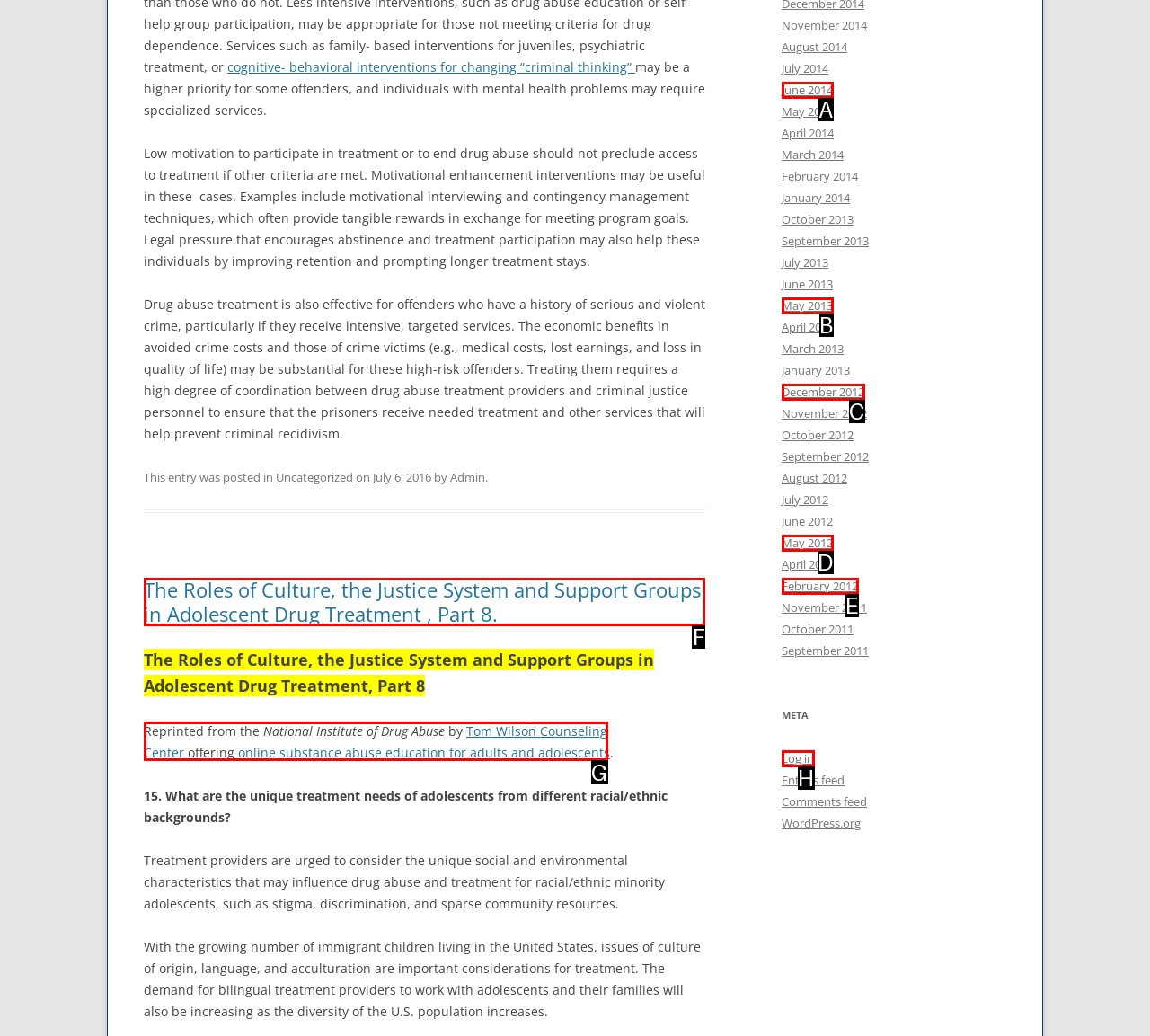Determine the letter of the element I should select to fulfill the following instruction: Read the article about the roles of culture, the justice system and support groups in adolescent drug treatment. Just provide the letter.

F